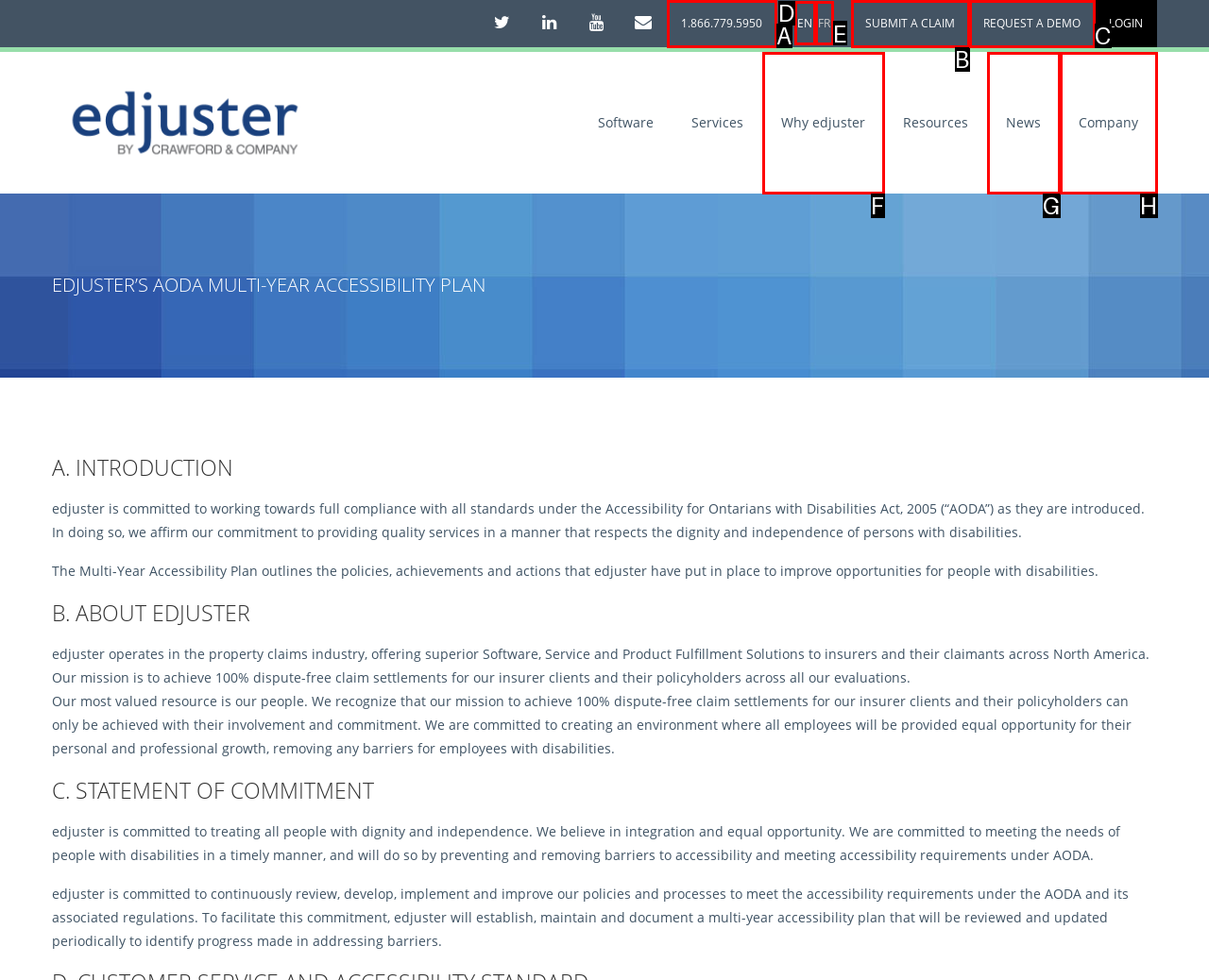Match the HTML element to the given description: Submit A Claim
Indicate the option by its letter.

B